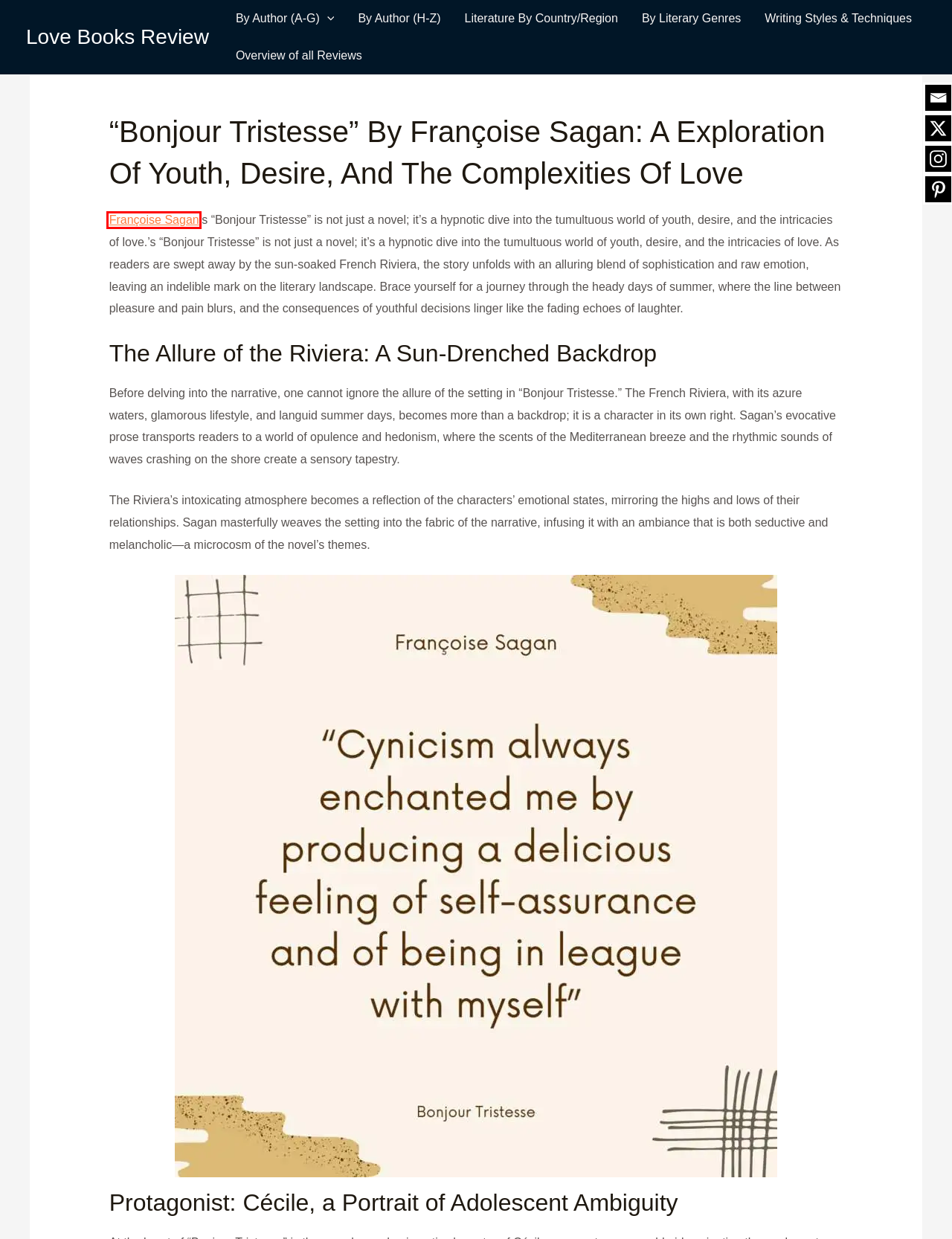Look at the screenshot of a webpage, where a red bounding box highlights an element. Select the best description that matches the new webpage after clicking the highlighted element. Here are the candidates:
A. Overview of all Reviews | Love Books Review
B. Writing Styles and Literary Techniques | Love Books Review
C. By Literary Genres | Love Books Review
D. Bom dia tristeza | Love Books Review
E. Françoise Sagan | Love Books Review
F. Book Reviews | Love Books Review
G. Literature By Country/Region | Love Books Review
H. By Author (H-Z) | Love Books Review

E